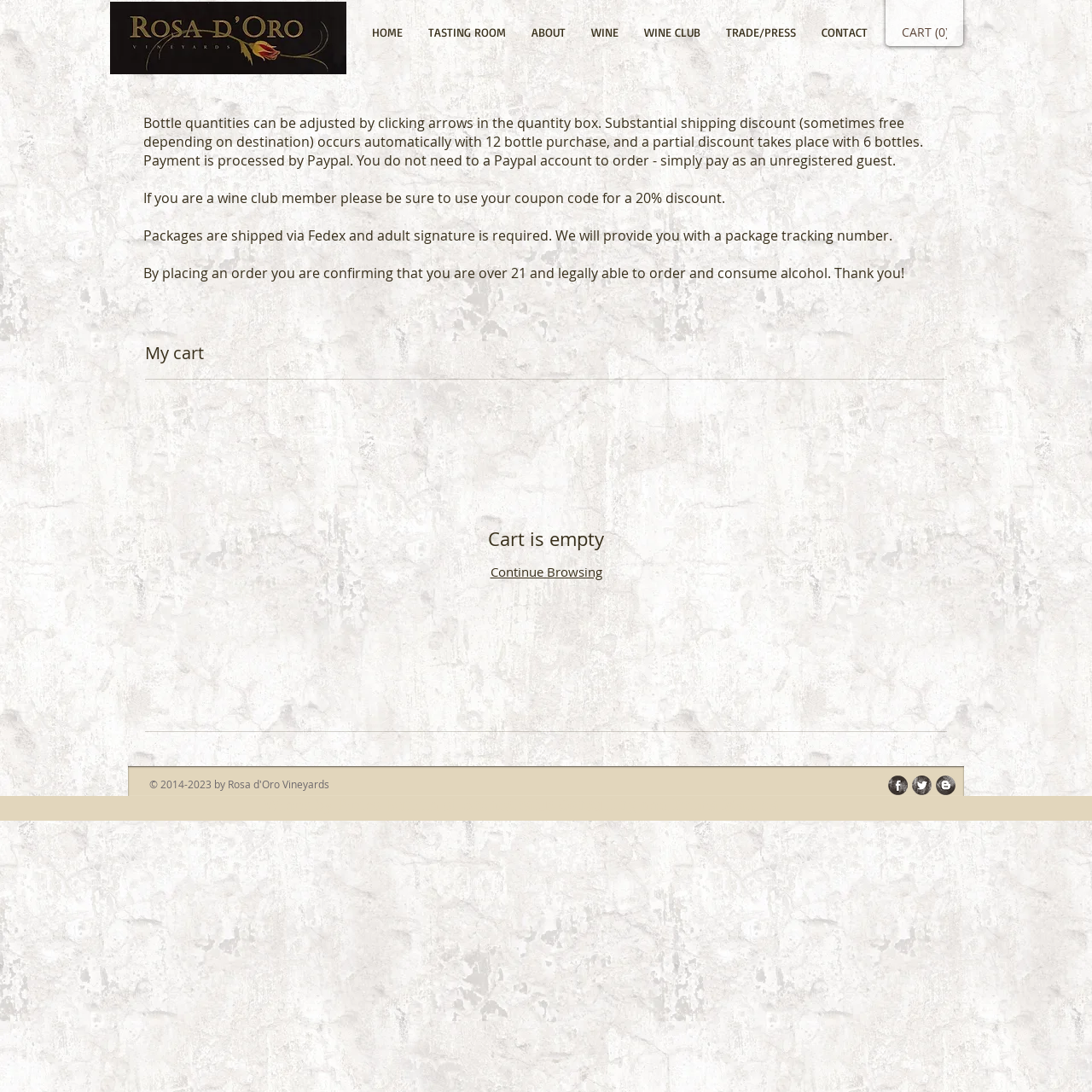Can you determine the bounding box coordinates of the area that needs to be clicked to fulfill the following instruction: "Click the HOME link"?

[0.328, 0.023, 0.38, 0.037]